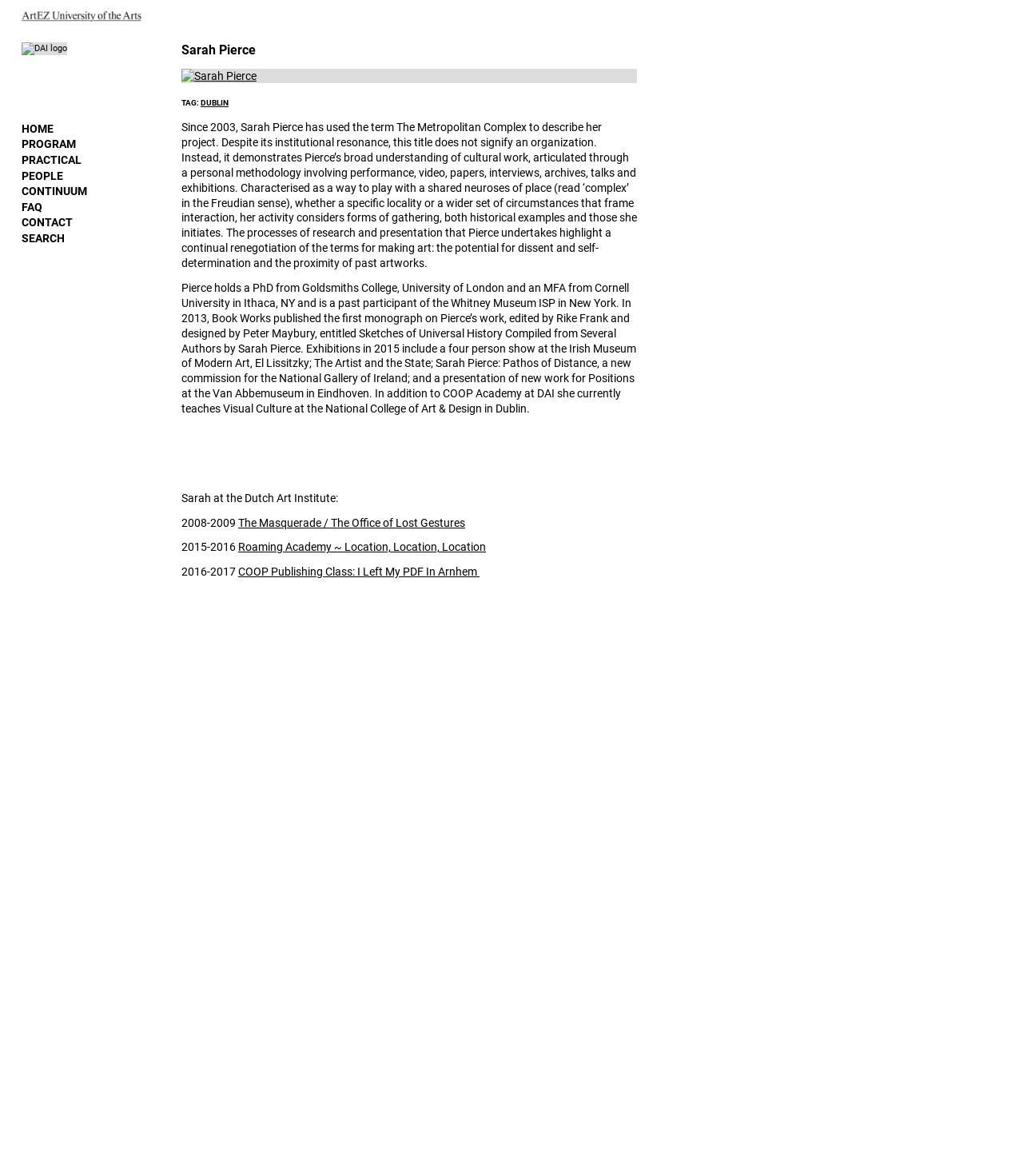Identify the bounding box coordinates of the part that should be clicked to carry out this instruction: "read about Sarah Pierce's project".

[0.177, 0.103, 0.623, 0.229]